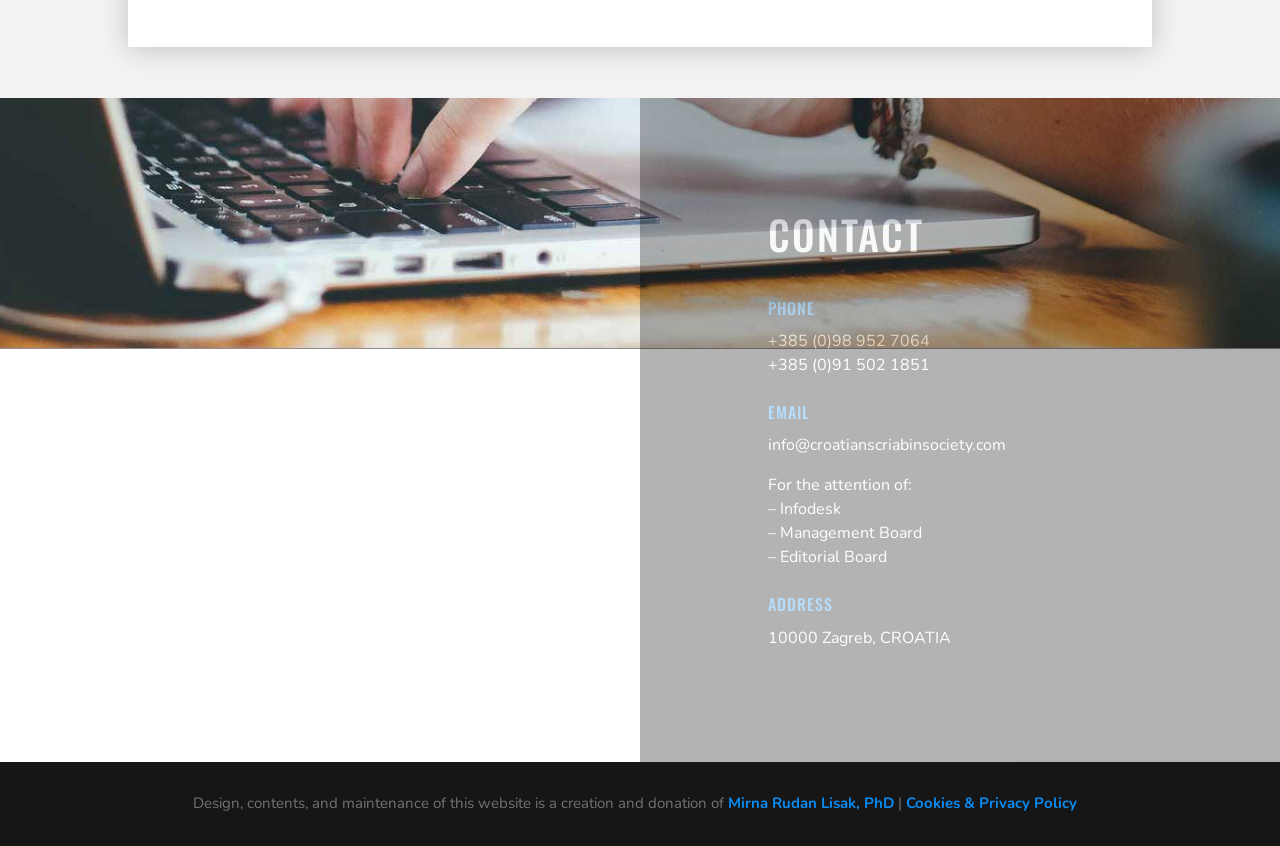Use a single word or phrase to answer the question:
What is the email address for the attention of Infodesk?

info@croatianscriabinsociety.com